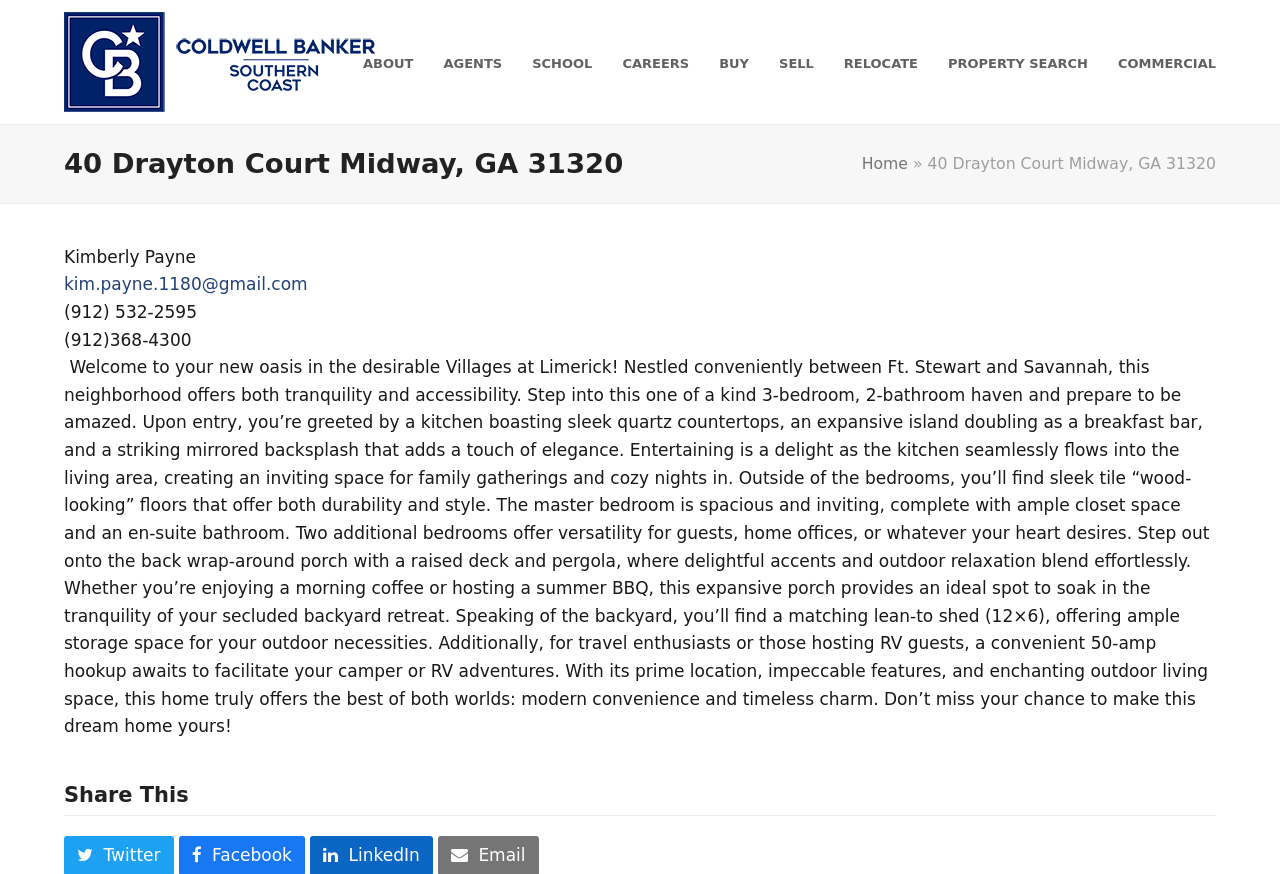Can you specify the bounding box coordinates of the area that needs to be clicked to fulfill the following instruction: "Click on the 'Home' link"?

[0.673, 0.176, 0.709, 0.198]